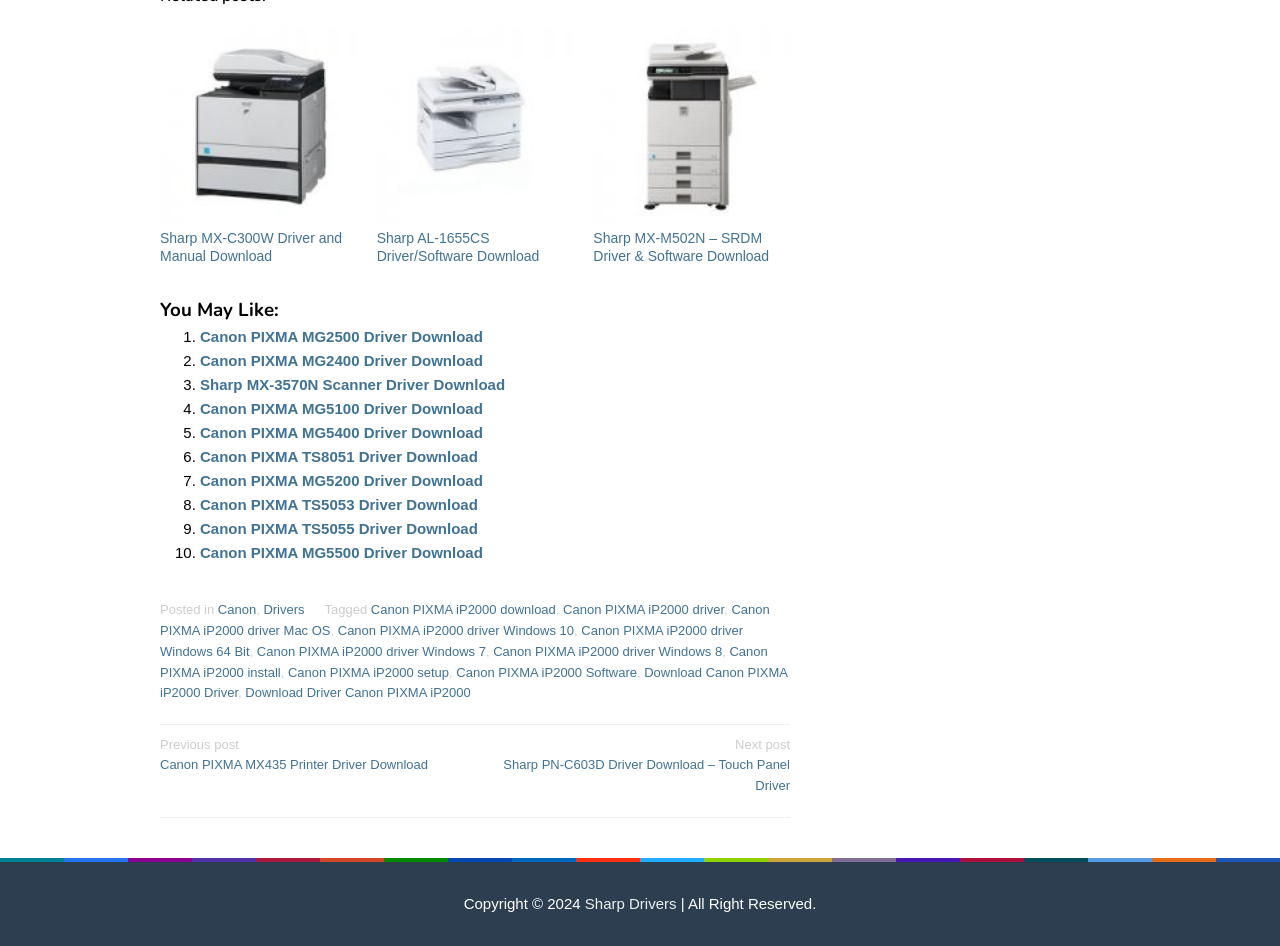How many links are there under 'You May Like:' section?
Examine the image closely and answer the question with as much detail as possible.

By counting the list markers and links under the 'You May Like:' section, I found that there are 10 links to different driver downloads.